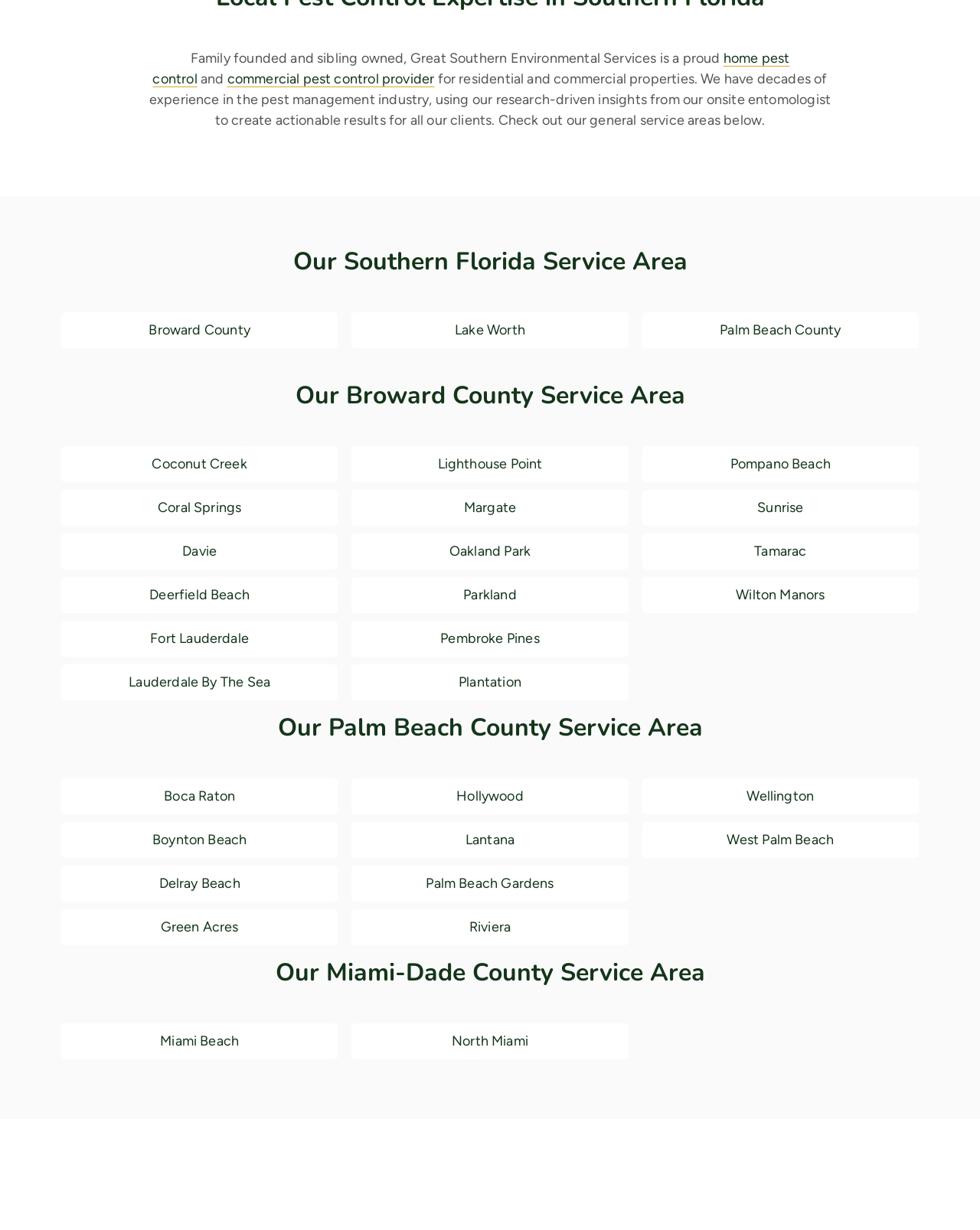For the given element description Current Events, determine the bounding box coordinates of the UI element. The coordinates should follow the format (top-left x, top-left y, bottom-right x, bottom-right y) and be within the range of 0 to 1.

None